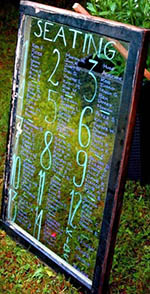What aesthetic style is popular in Sheboygan weddings?
Please provide a detailed and comprehensive answer to the question.

According to the caption, the rustic charm of the seating chart perfectly complements the shabby chic aesthetic, which is popular in Sheboygan weddings. This suggests that shabby chic is a preferred style in weddings held in Sheboygan.